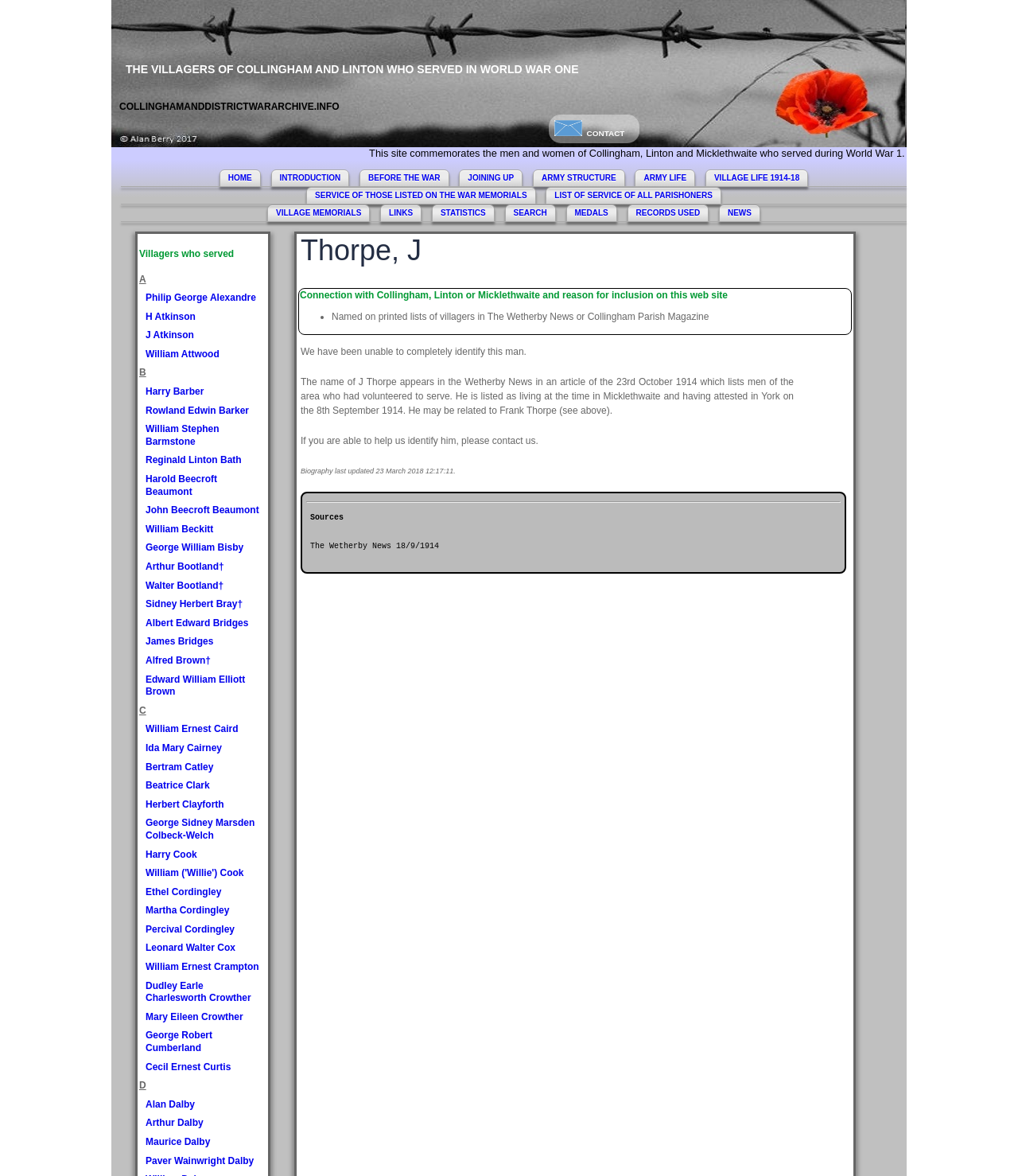Please answer the following query using a single word or phrase: 
What is the first letter of the first villager listed?

A